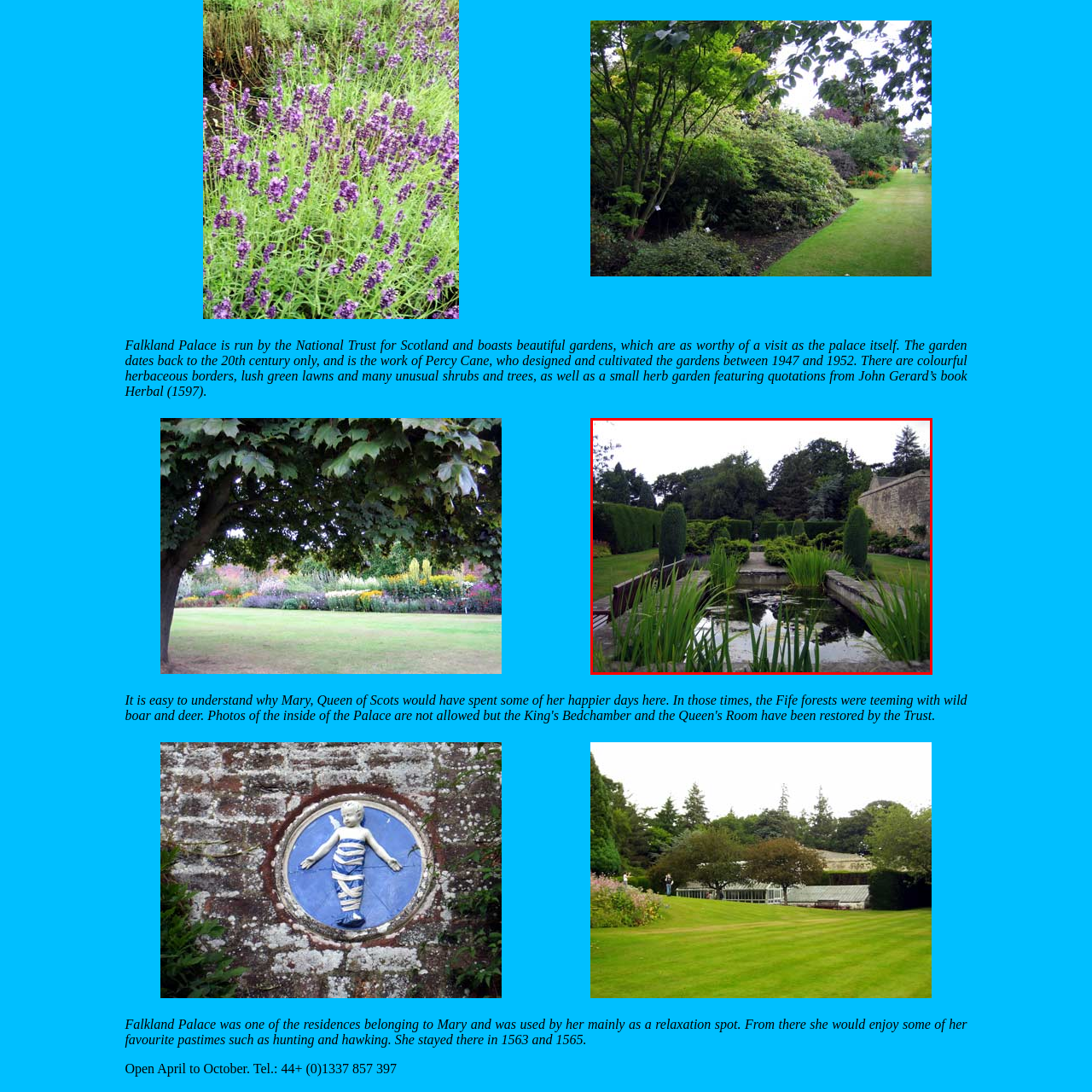Please look at the highlighted area within the red border and provide the answer to this question using just one word or phrase: 
Who used to retreat to this environment?

Mary, Queen of Scots